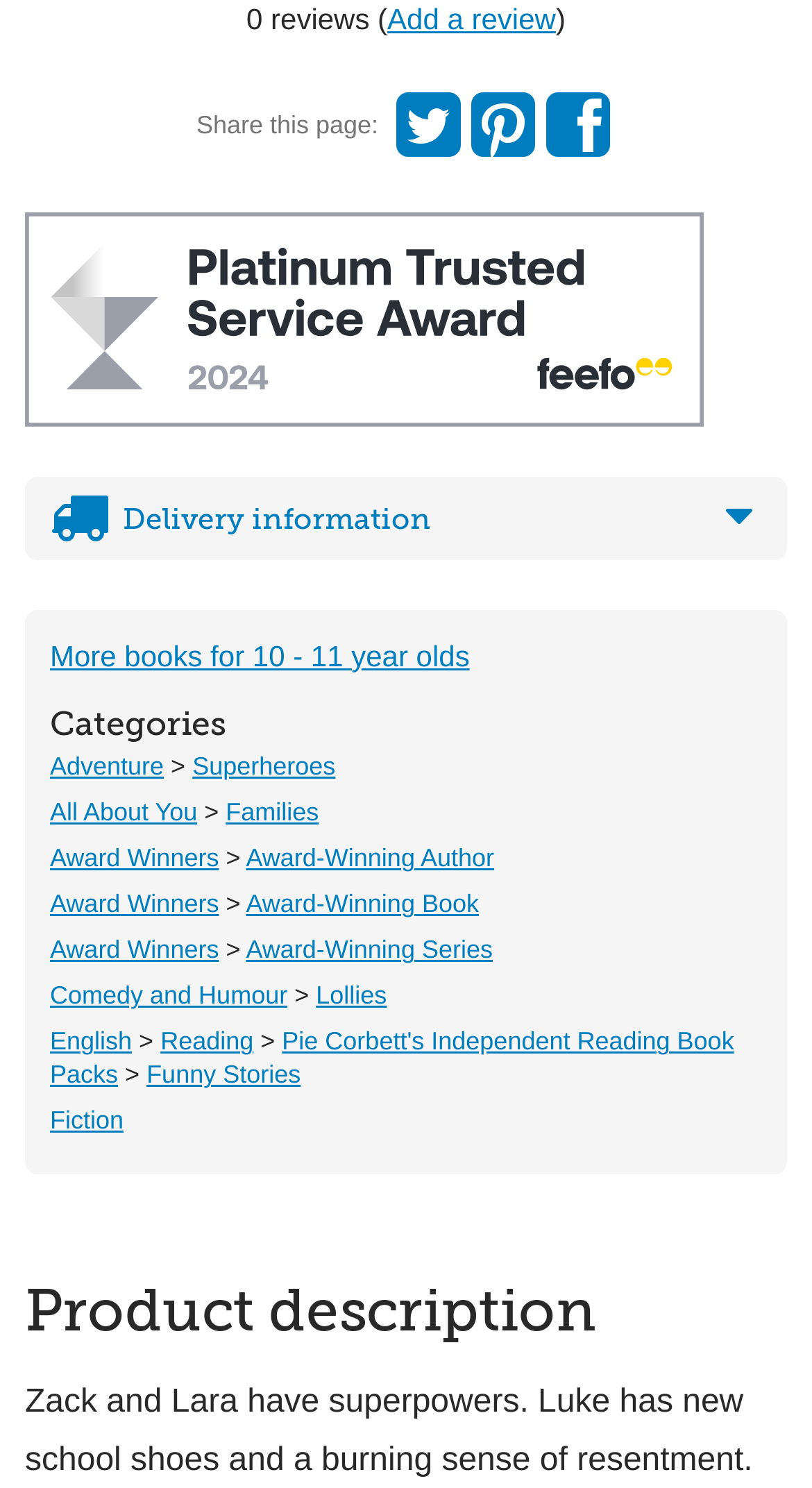Please analyze the image and provide a thorough answer to the question:
Is there a 'Share on Facebook' option on this page?

I found the link 'Share on Facebook 3' in the top section of the page, which indicates that there is a 'Share on Facebook' option available.